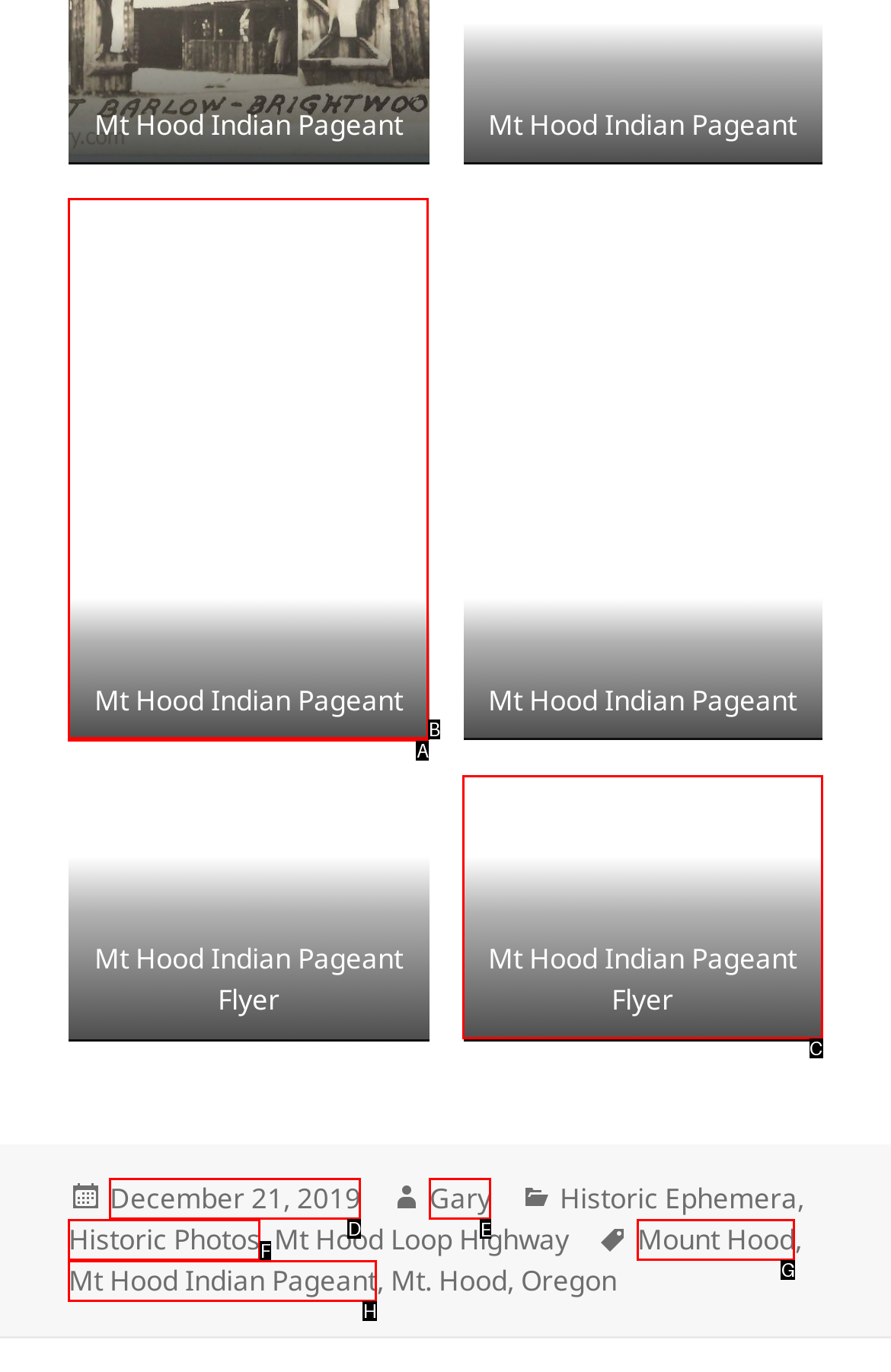Identify the letter of the UI element I need to click to carry out the following instruction: visit the author Gary's page

E